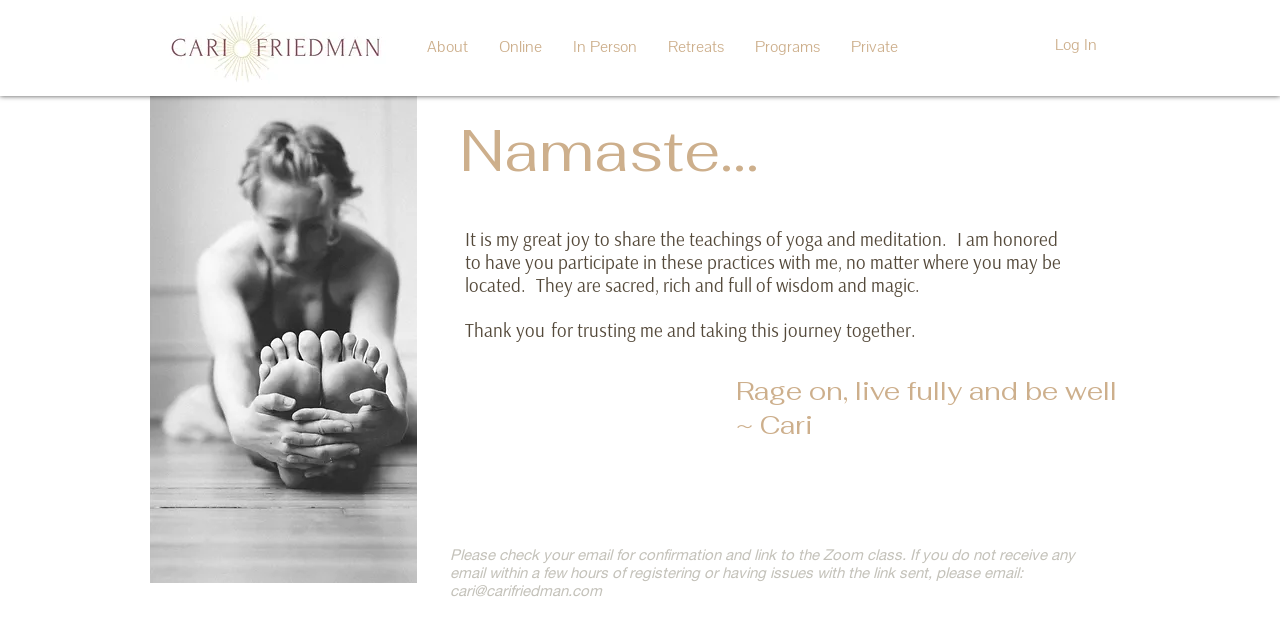Using the image as a reference, answer the following question in as much detail as possible:
What is the tone of the instructor's message?

The tone of the instructor's message is grateful and encouraging, as evident from the text 'Thank you for trusting me and taking this journey together.' and 'Rage on, live fully and be well ~ Cari' which conveys a sense of appreciation and motivation.